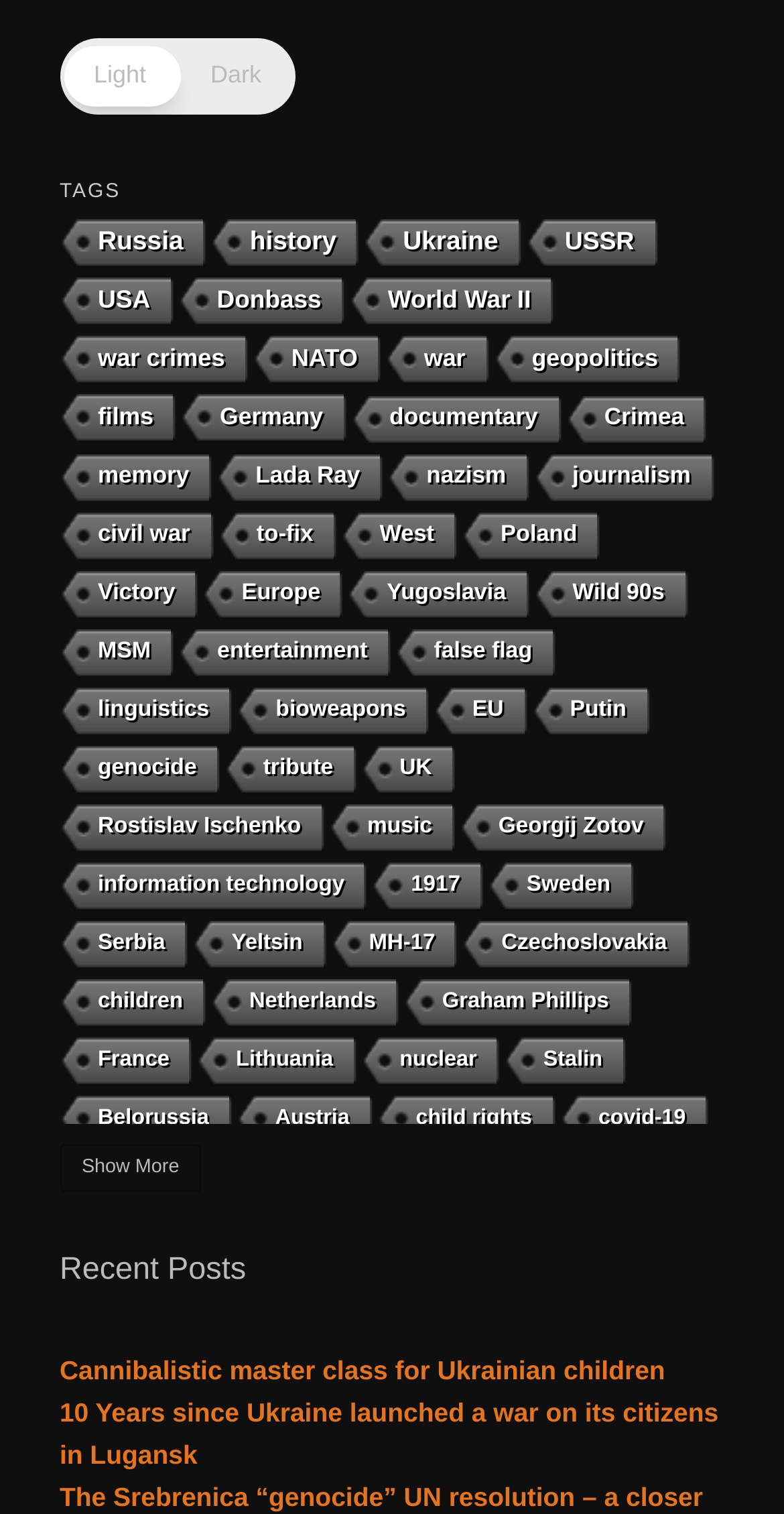For the following element description, predict the bounding box coordinates in the format (top-left x, top-left y, bottom-right x, bottom-right y). All values should be floating point numbers between 0 and 1. Description: bioweapons

[0.298, 0.454, 0.543, 0.487]